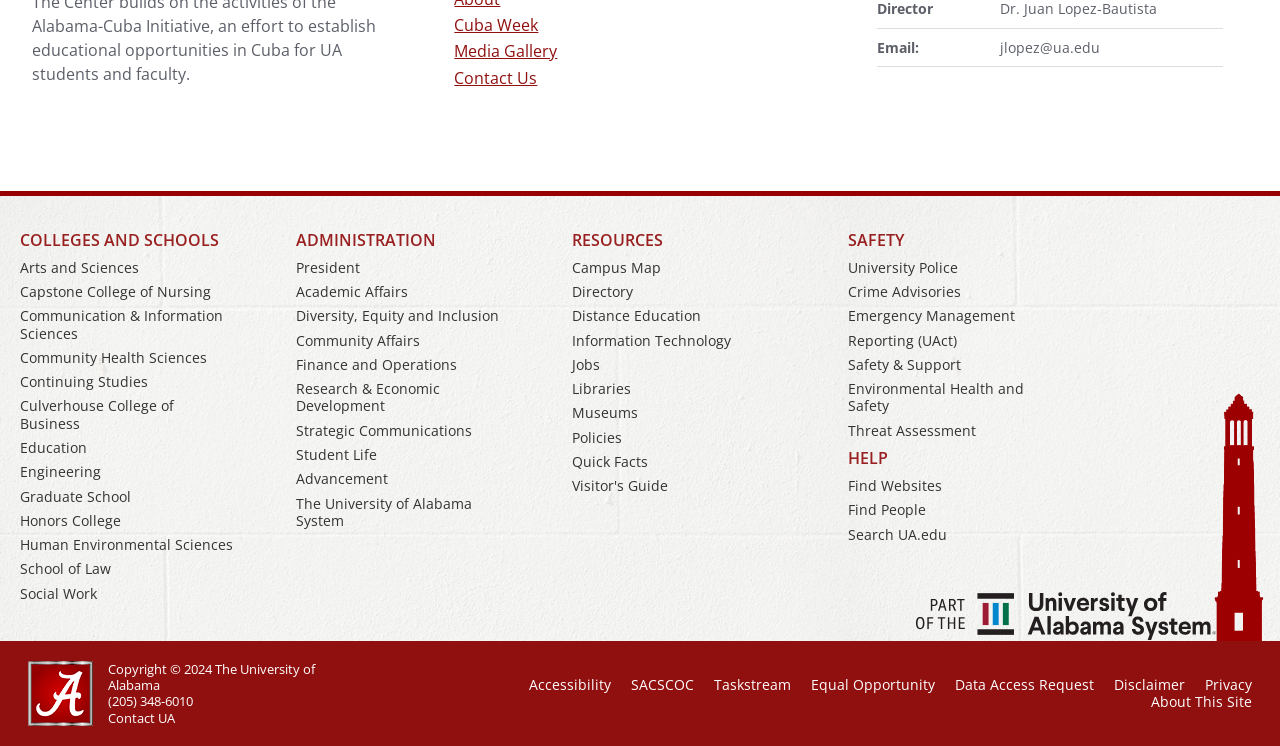Determine the bounding box coordinates of the region to click in order to accomplish the following instruction: "Search UA.edu". Provide the coordinates as four float numbers between 0 and 1, specifically [left, top, right, bottom].

[0.662, 0.703, 0.74, 0.729]